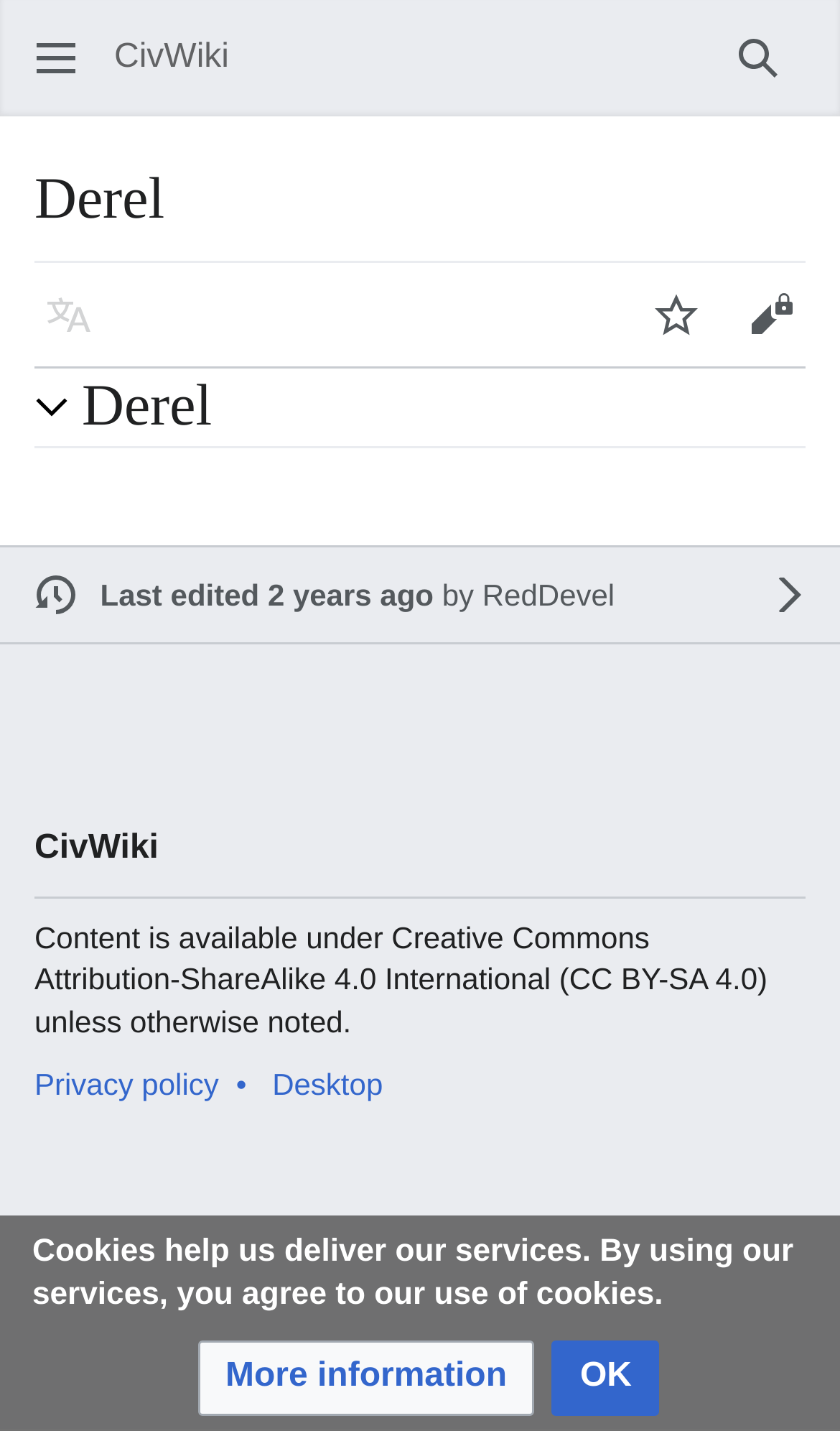Illustrate the webpage's structure and main components comprehensively.

The webpage is titled "Derel - CivWiki" and has a main content area that occupies most of the page. At the top left, there is a button with a popup menu, and next to it, a "Search" button. 

Below these buttons, there is a large heading that reads "Derel" and takes up most of the width of the page. Underneath this heading, there are three buttons aligned horizontally: "Language", "Watch", and "View source". 

Further down, there is another heading that also reads "Derel", and below it, a collapsible block with a button that can be expanded. 

At the bottom of the page, there is a section with information about the webpage, including a link to the last editor and the date of the last edit. There is also a notice about cookies, with two buttons: "More information" and "OK". 

To the right of the cookie notice, there is a small text that reads "CivWiki". Below this, there is a paragraph of text about the licensing of the content, followed by links to the privacy policy and an option to switch to the desktop version of the site.